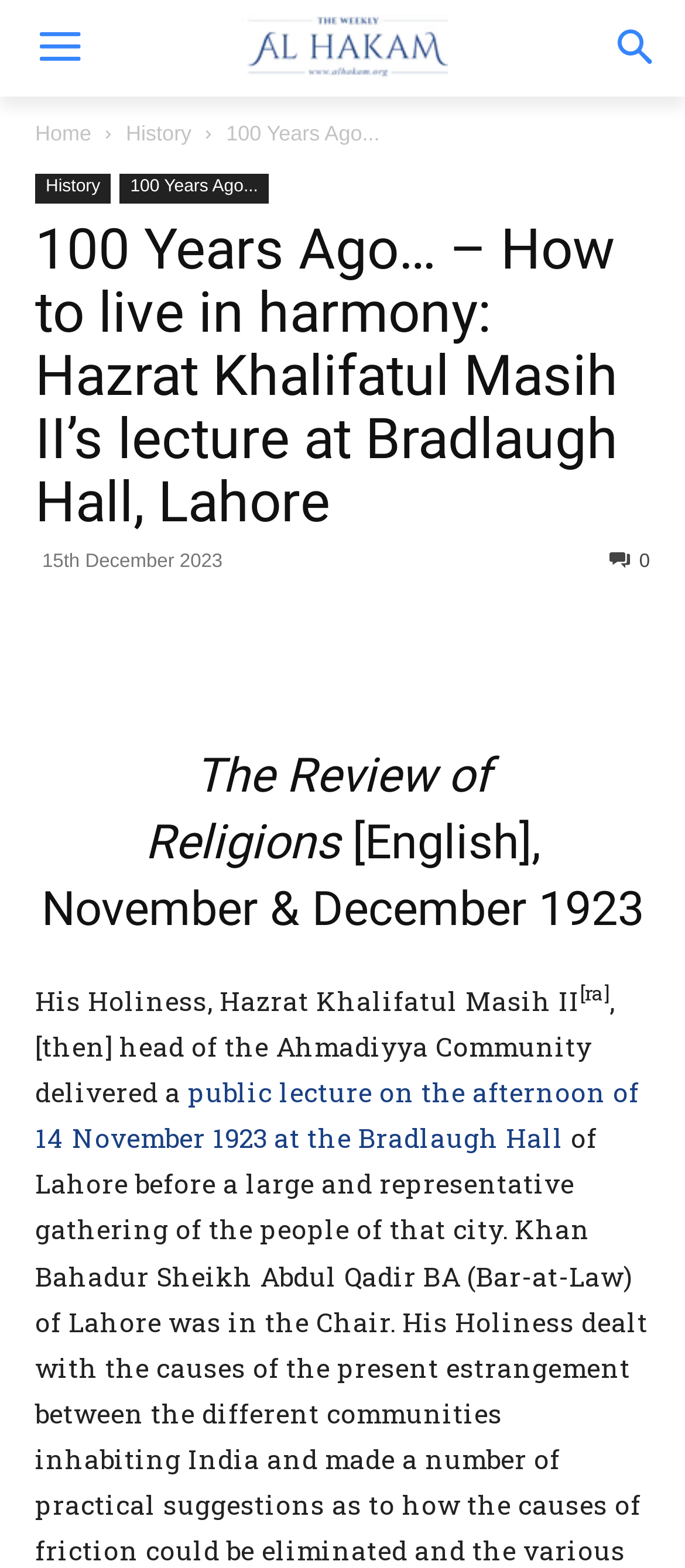Who delivered the public lecture at Bradlaugh Hall?
Please analyze the image and answer the question with as much detail as possible.

The public lecture at Bradlaugh Hall was delivered by 'Hazrat Khalifatul Masih II' as mentioned in the static text element with bounding box coordinates [0.051, 0.627, 0.846, 0.649] and OCR text 'His Holiness, Hazrat Khalifatul Masih II'.